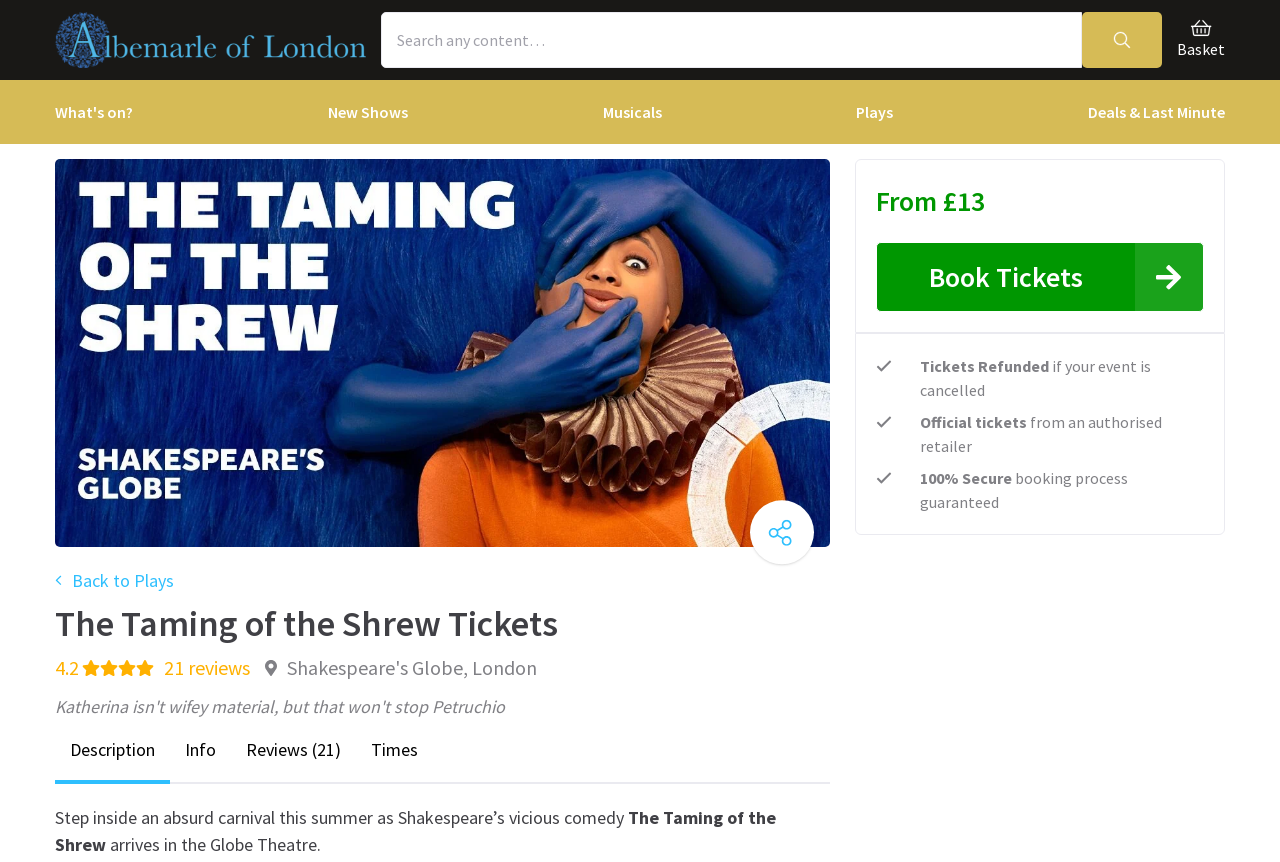How many reviews are there for the play?
Based on the visual, give a brief answer using one word or a short phrase.

21